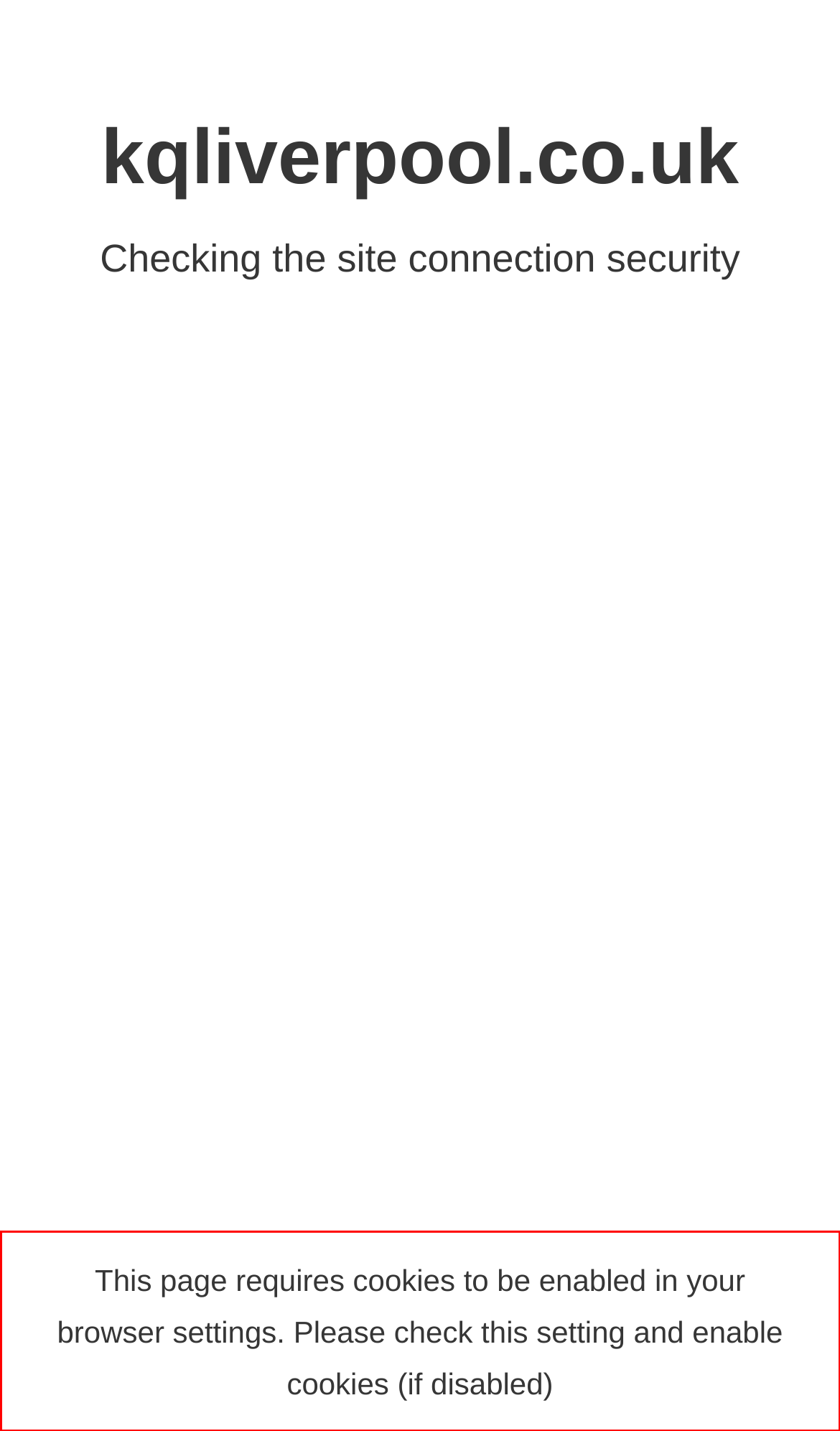Using the provided screenshot, read and generate the text content within the red-bordered area.

This page requires cookies to be enabled in your browser settings. Please check this setting and enable cookies (if disabled)